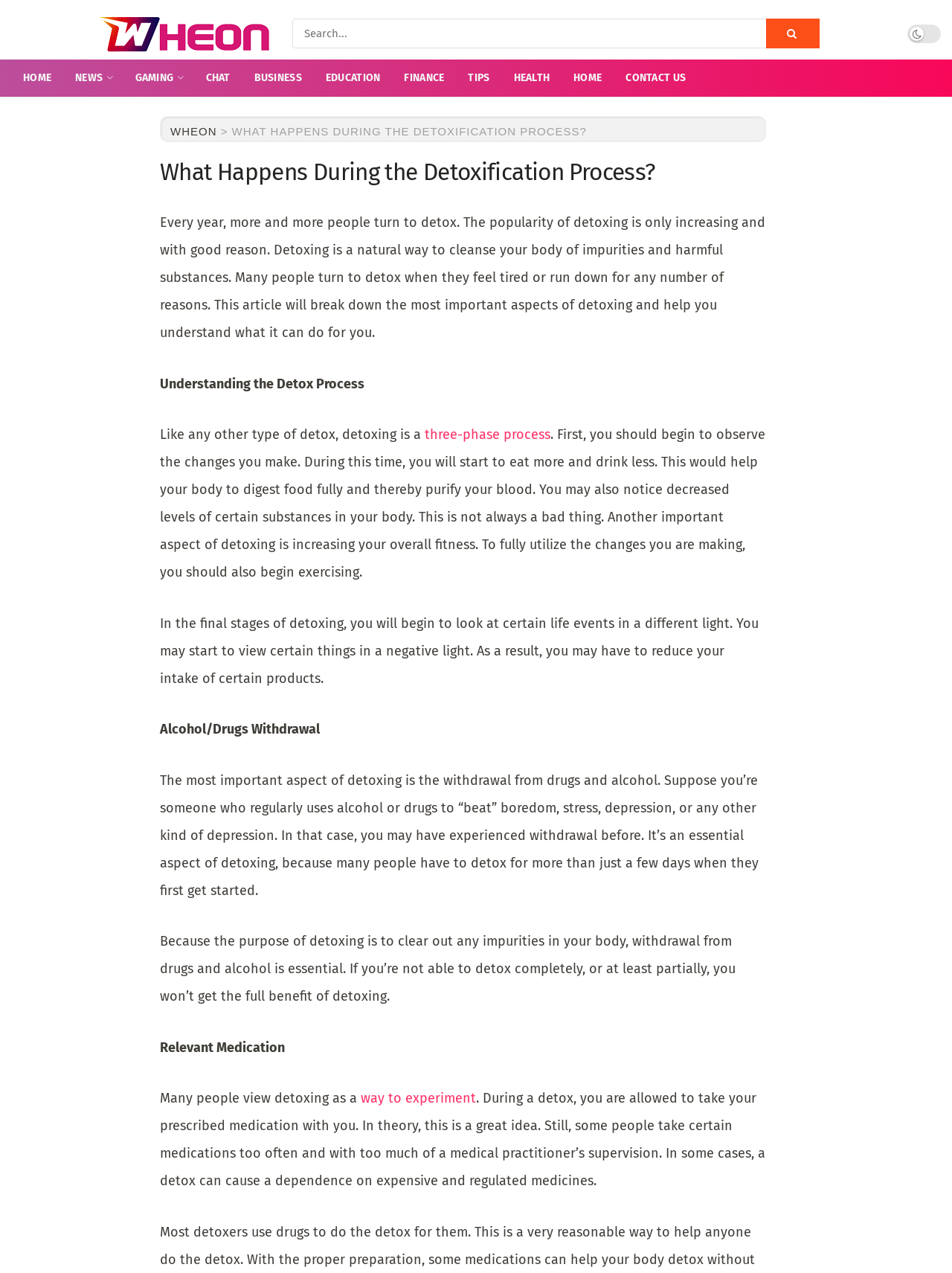What is the headline of the webpage?

What Happens During the Detoxification Process?